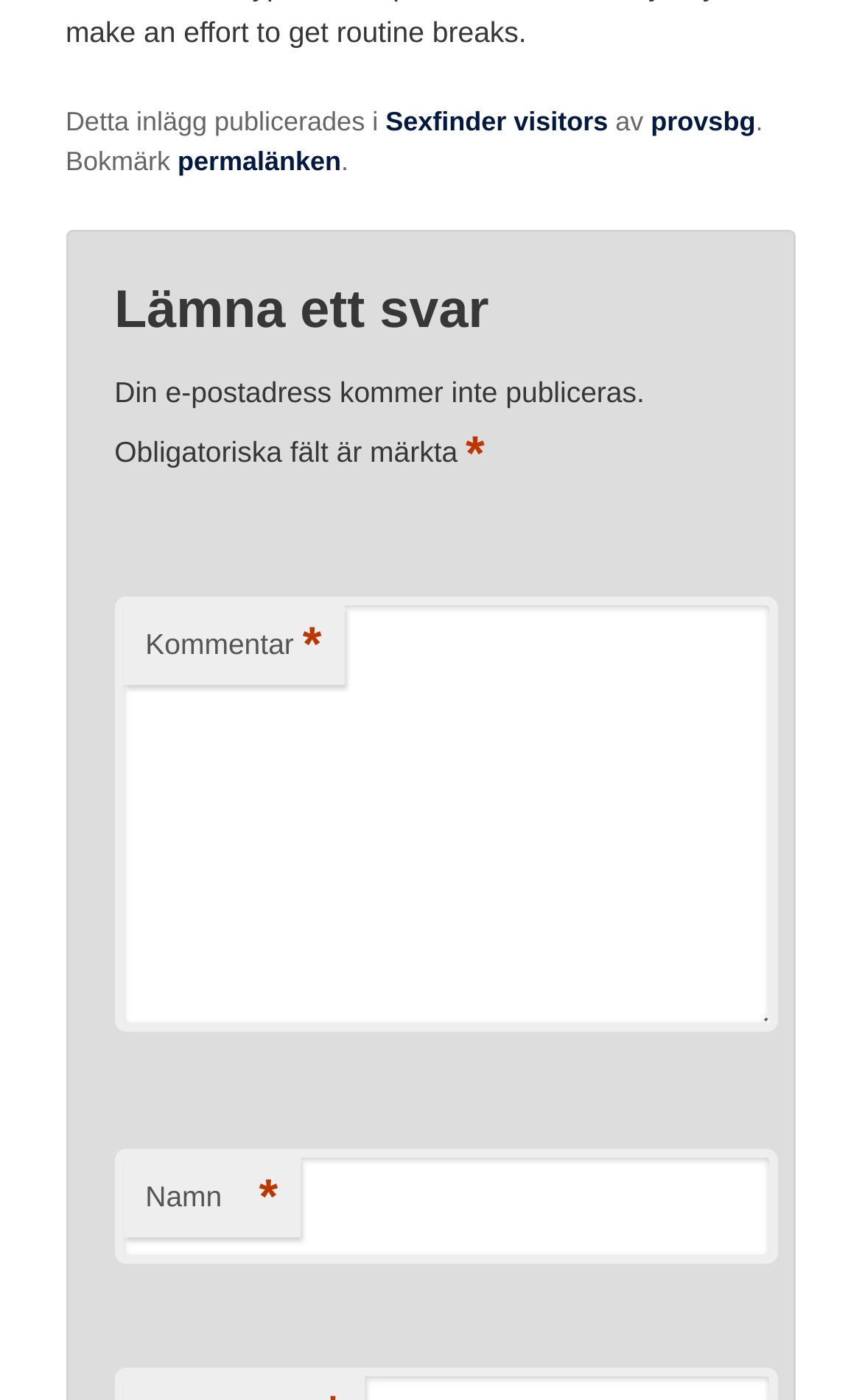What is the purpose of the webpage?
Respond with a short answer, either a single word or a phrase, based on the image.

Leave a comment